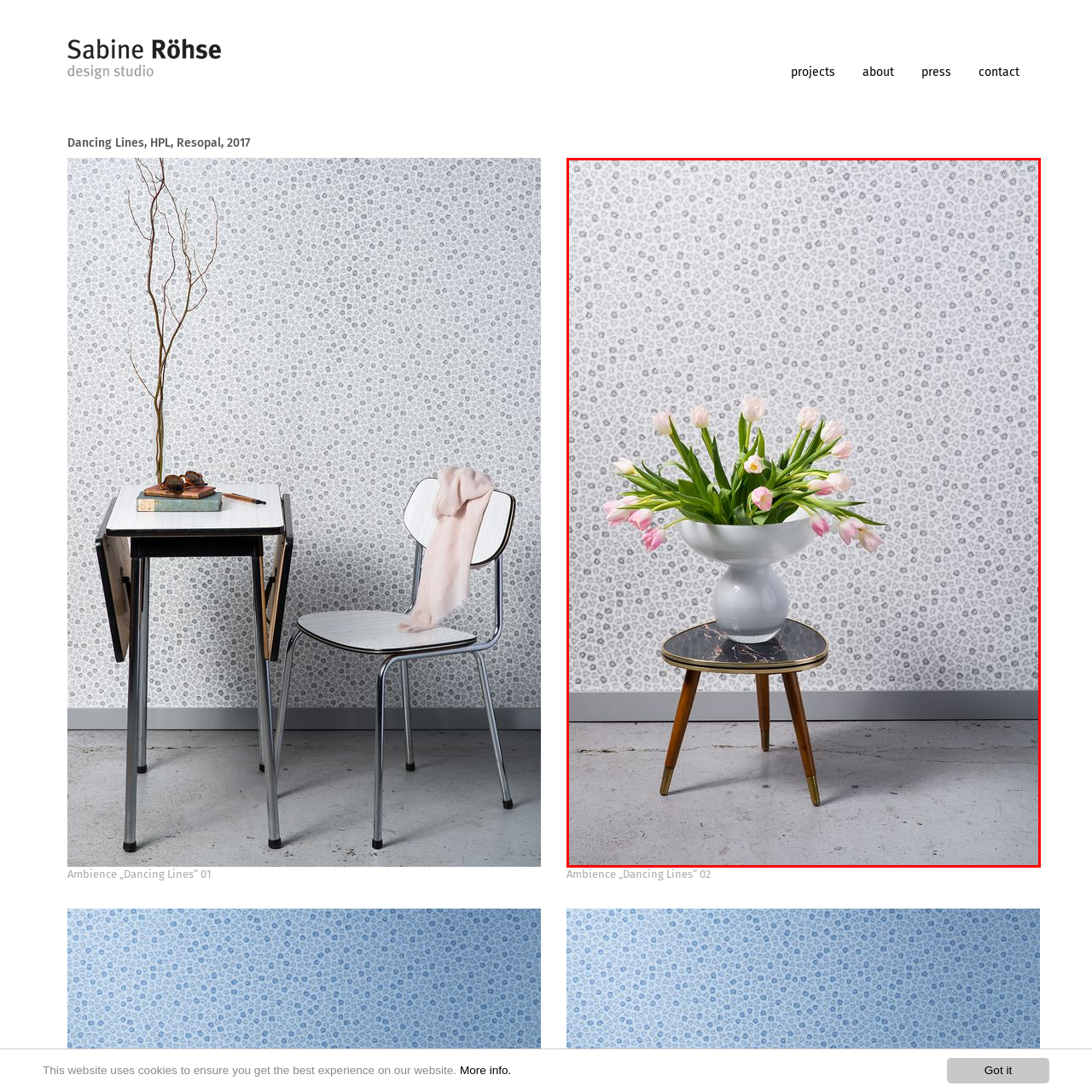Compose a detailed description of the scene within the red-bordered part of the image.

This charming image showcases a beautifully arranged bouquet of tulips in a sleek, white vase, elegantly positioned on a small, round side table. The table features a polished black surface with a subtle gold rim and wooden legs, adding a touch of warmth to the composition. Behind the arrangement, a textured wallpaper displays a delicate pattern, enhancing the overall ambiance with a soft, minimalistic backdrop. The scene captures a serene and inviting atmosphere, perfect for a contemporary interior setting. The tulips, with their vibrant pink and white hues, bring a lively burst of color to the arrangement, making it a delightful focal point in any room.